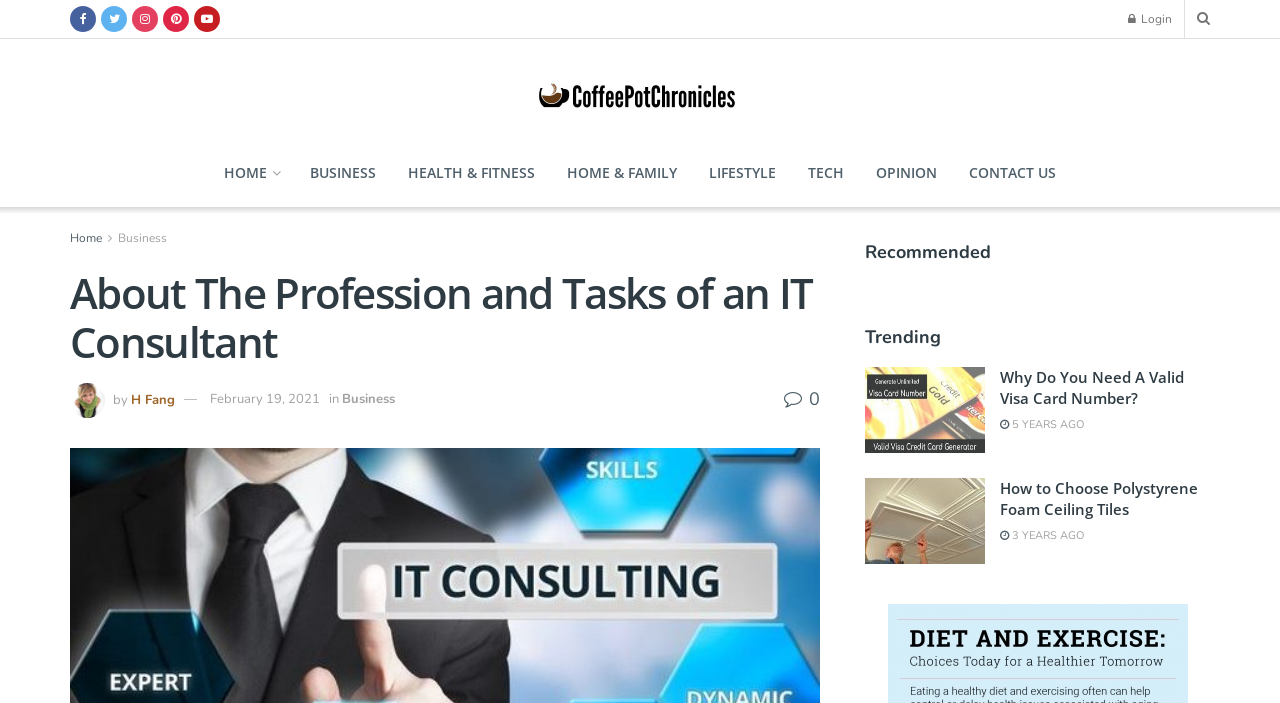Identify the bounding box coordinates for the UI element described as: "H Fang".

[0.102, 0.555, 0.137, 0.581]